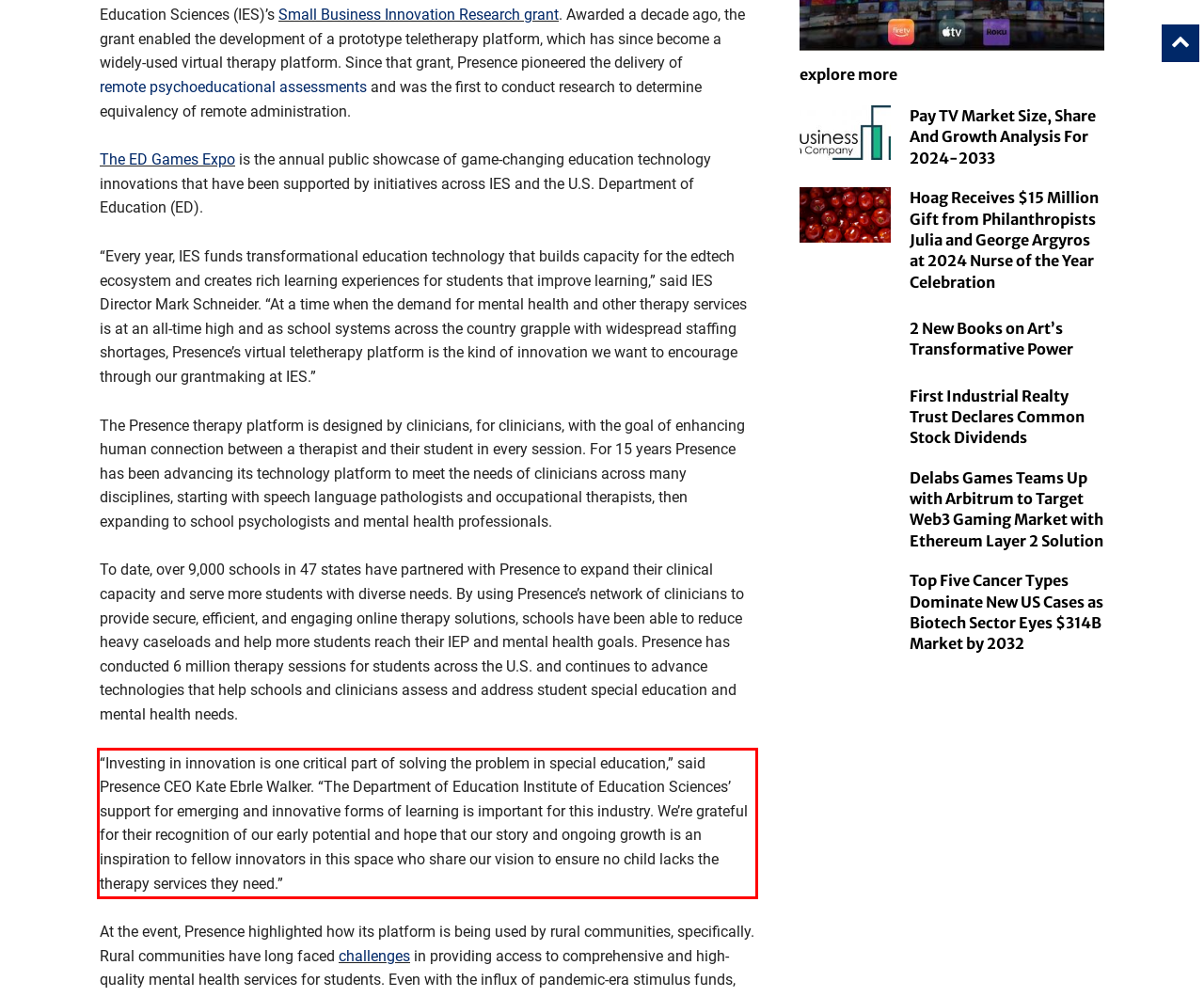Look at the screenshot of the webpage, locate the red rectangle bounding box, and generate the text content that it contains.

“Investing in innovation is one critical part of solving the problem in special education,” said Presence CEO Kate Ebrle Walker. “The Department of Education Institute of Education Sciences’ support for emerging and innovative forms of learning is important for this industry. We’re grateful for their recognition of our early potential and hope that our story and ongoing growth is an inspiration to fellow innovators in this space who share our vision to ensure no child lacks the therapy services they need.”